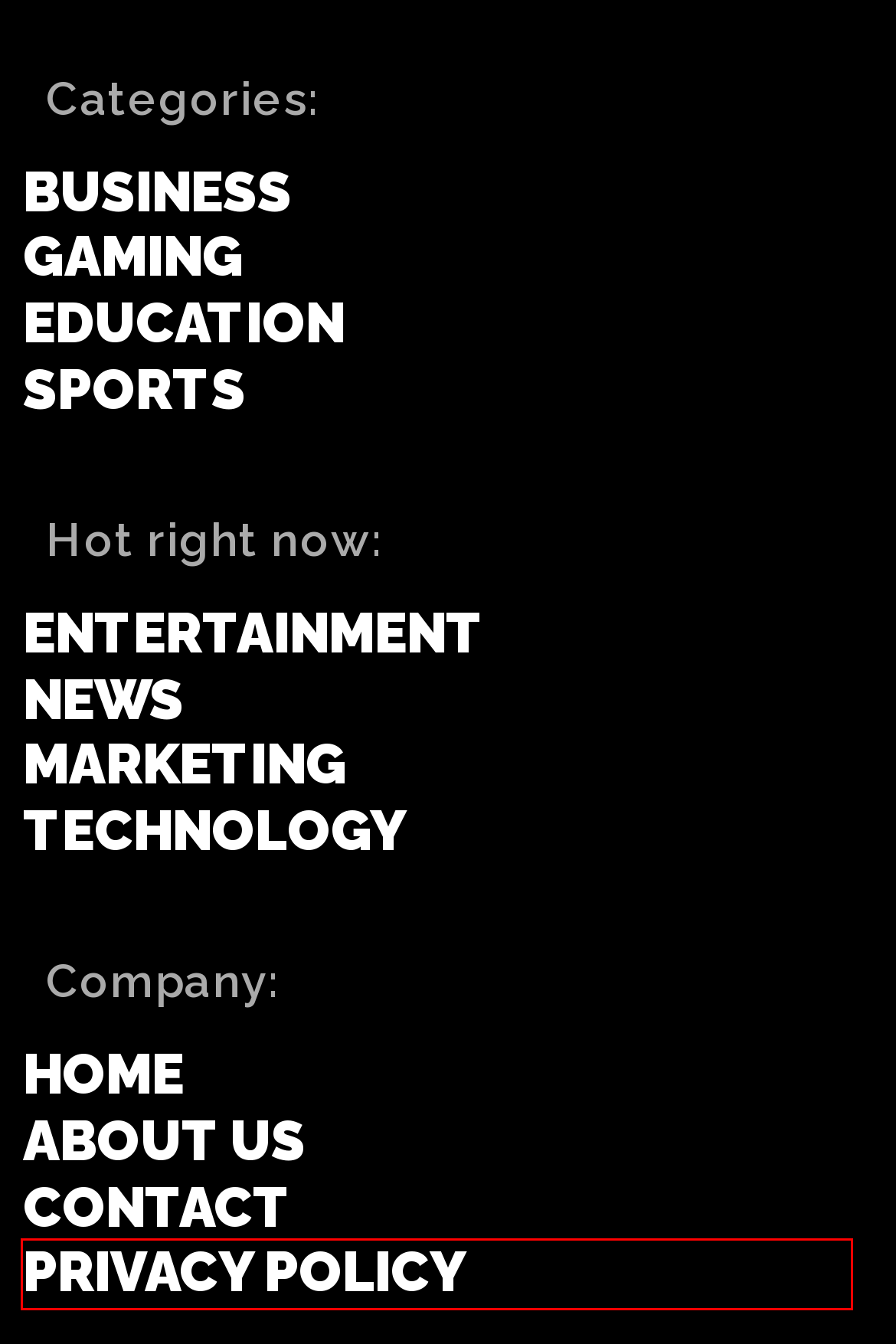A screenshot of a webpage is provided, featuring a red bounding box around a specific UI element. Identify the webpage description that most accurately reflects the new webpage after interacting with the selected element. Here are the candidates:
A. Education -
B. Privacy Policy -
C. News -
D. Technology -
E. Home -
F. About us -
G. Marketing -
H. Entertainment -

B